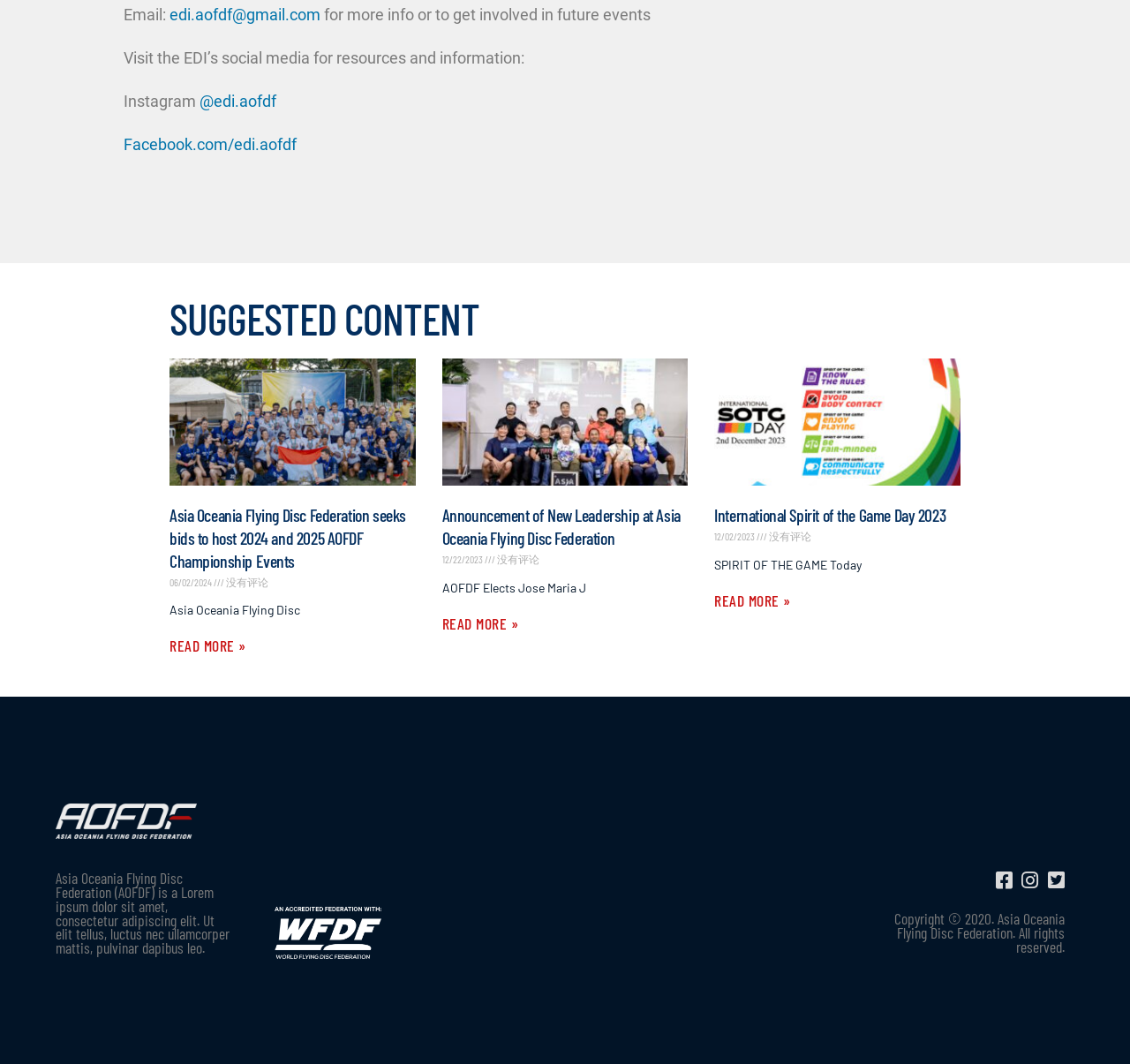What is the copyright year?
Kindly offer a detailed explanation using the data available in the image.

The copyright year can be found at the very bottom of the webpage, in the section that says 'Copyright © 2020. Asia Oceania Flying Disc Federation. All rights reserved'.